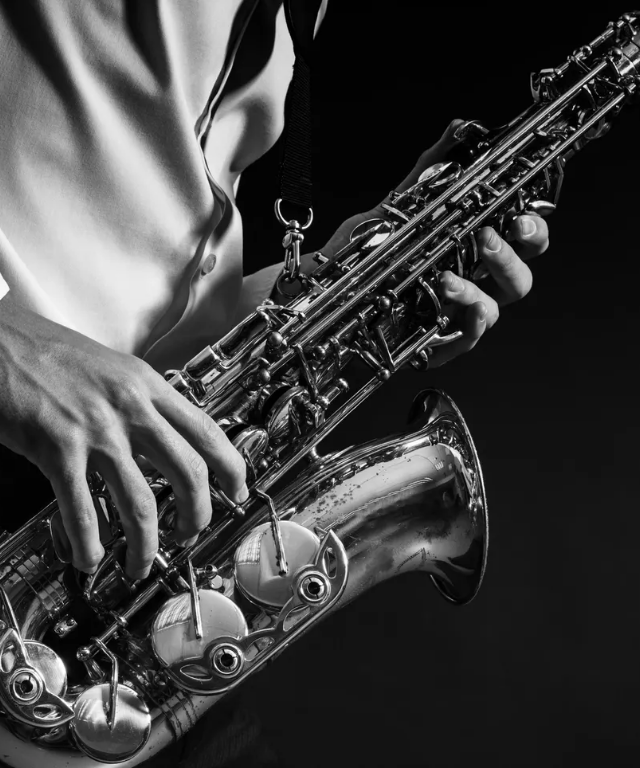Provide a thorough description of the image.

This striking black-and-white image captures the essence of a musician passionately playing the saxophone. The photo focuses on the musician's hands, skillfully maneuvering over the instrument's keys, showcasing technique and the intricate design of the saxophone. The artist is dressed in a formal white shirt, hinting at a live performance atmosphere, possibly at a jazz showcase. The contrast between the shiny brass of the saxophone and the depth of shadows in the background adds a dramatic flair, embodying the vibrant energy of live jazz music. This image vividly reflects the theme of "Best Live Jazz in South Jersey," emphasizing the artistry and emotion connected with jazz performances.